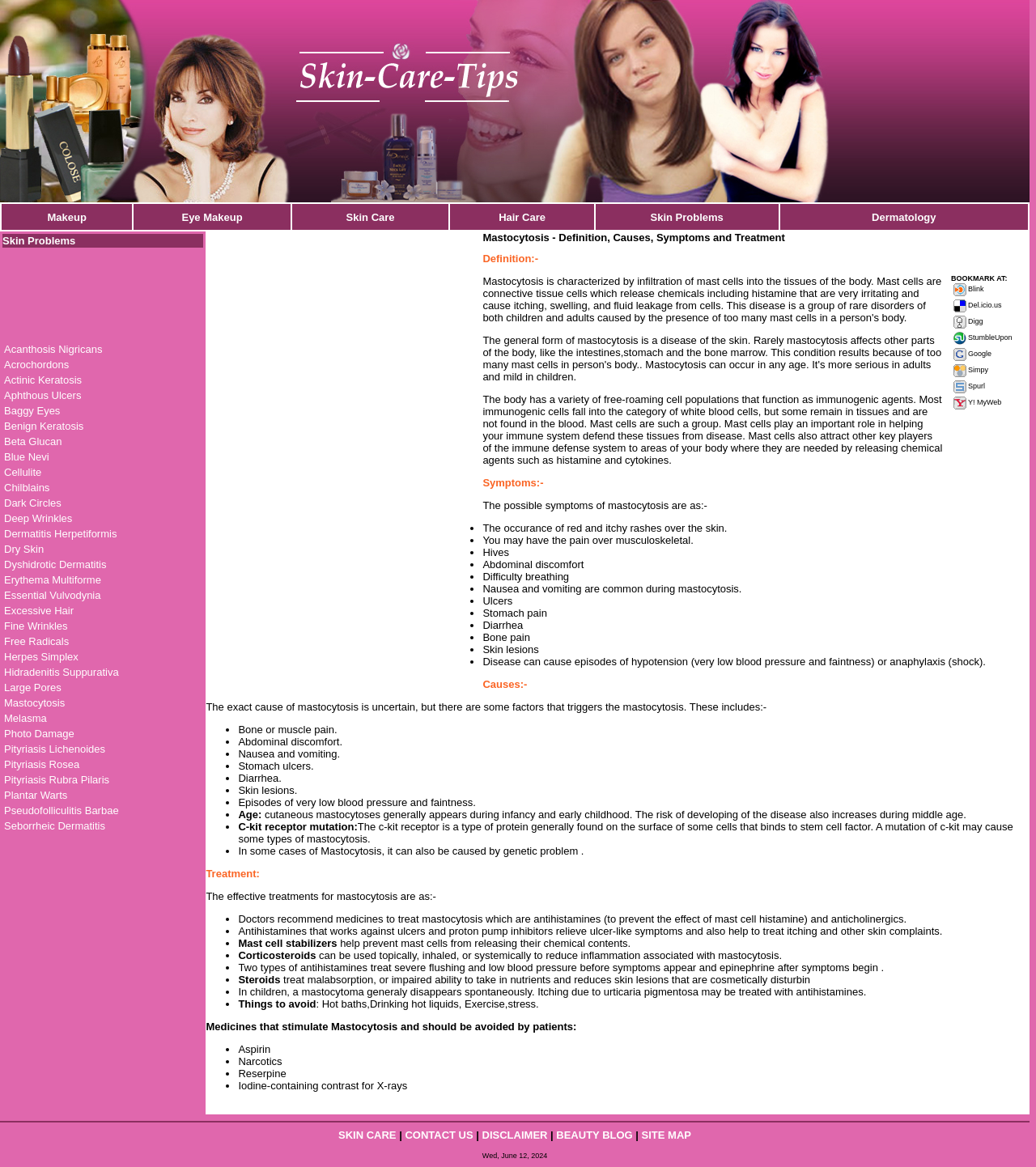Could you locate the bounding box coordinates for the section that should be clicked to accomplish this task: "Read about Dry Skin".

[0.004, 0.465, 0.042, 0.476]